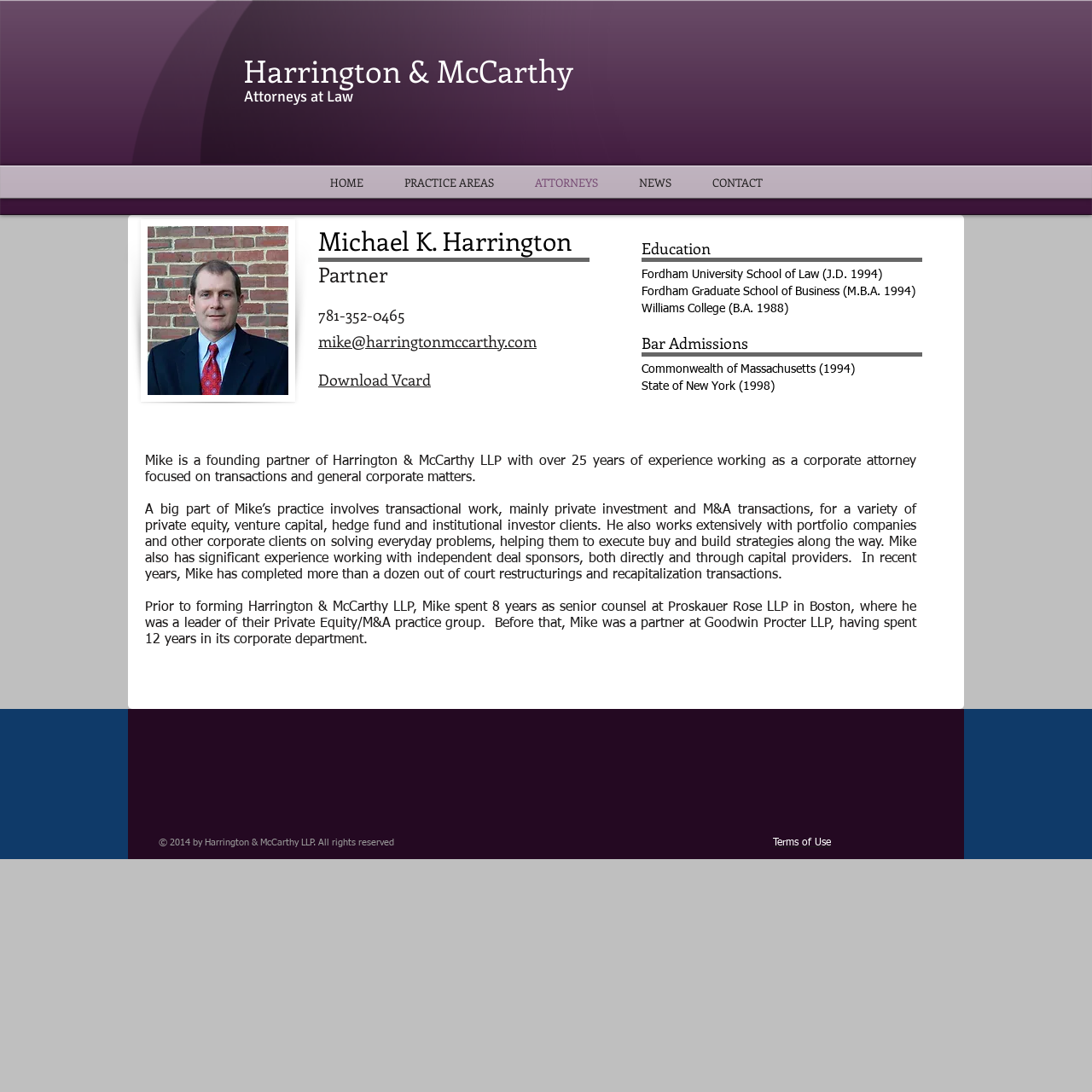Show me the bounding box coordinates of the clickable region to achieve the task as per the instruction: "Read about Michael K. Harrington's education".

[0.588, 0.218, 0.845, 0.237]